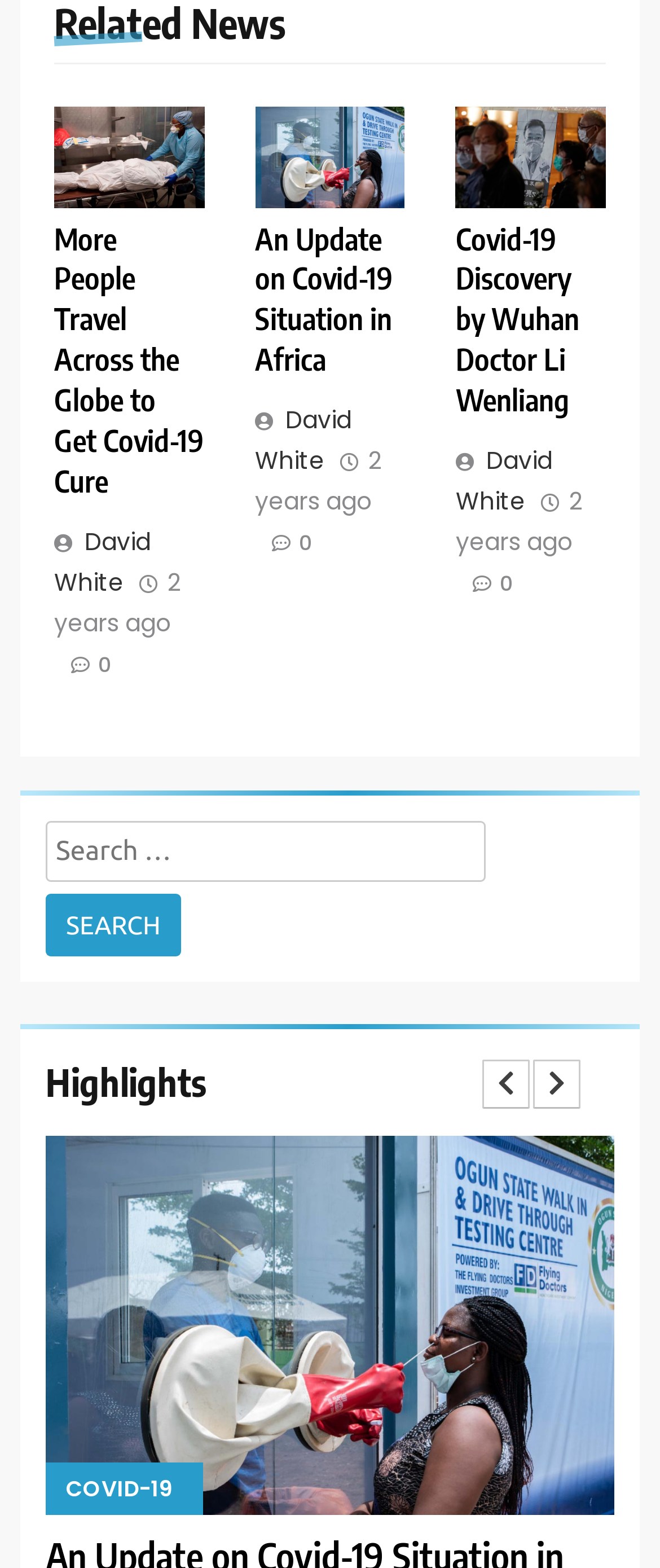Please determine the bounding box coordinates of the section I need to click to accomplish this instruction: "View article by David White".

[0.082, 0.335, 0.228, 0.382]